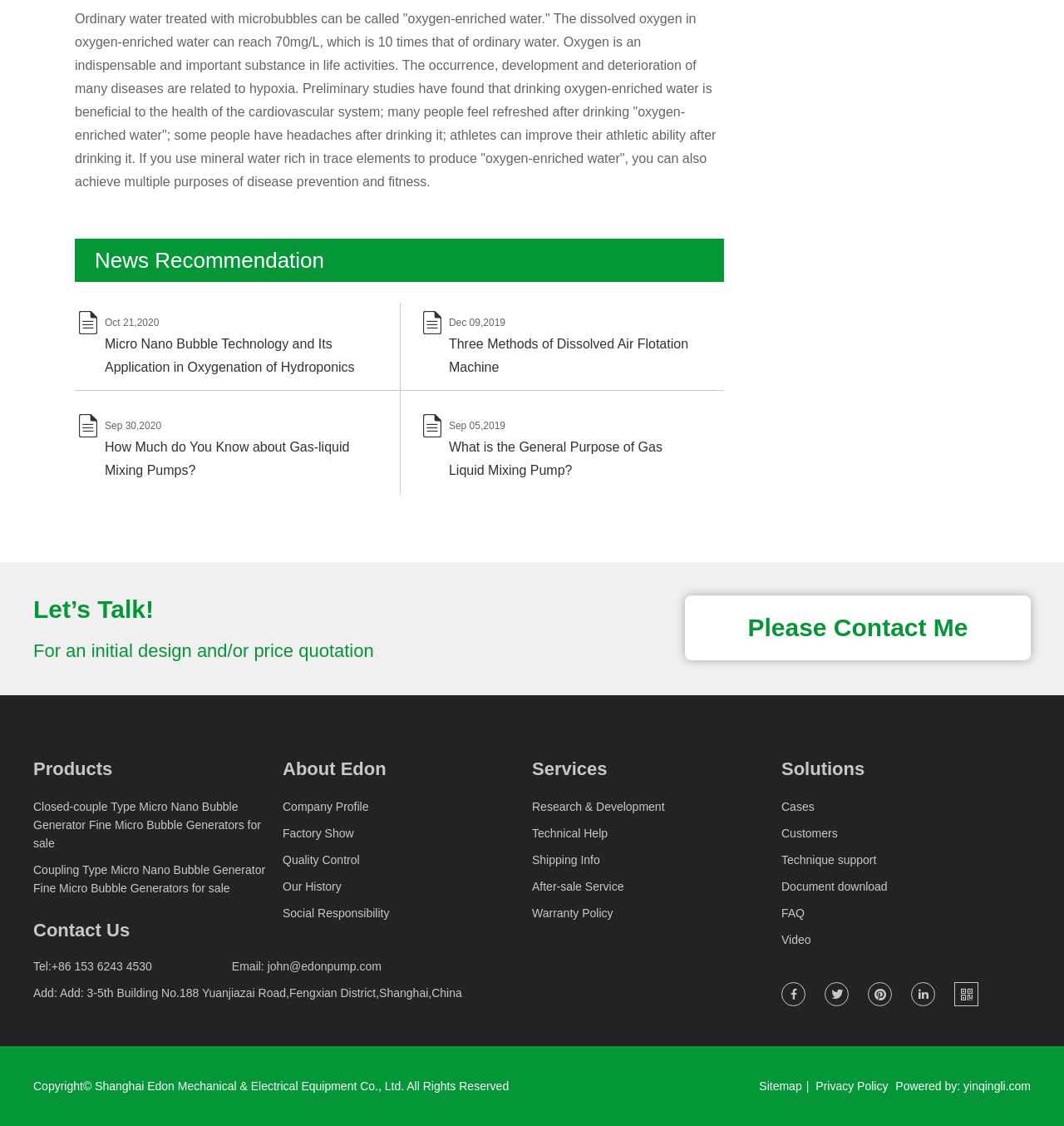Determine the bounding box coordinates in the format (top-left x, top-left y, bottom-right x, bottom-right y). Ensure all values are floating point numbers between 0 and 1. Identify the bounding box of the UI element described by: Why DC?

None